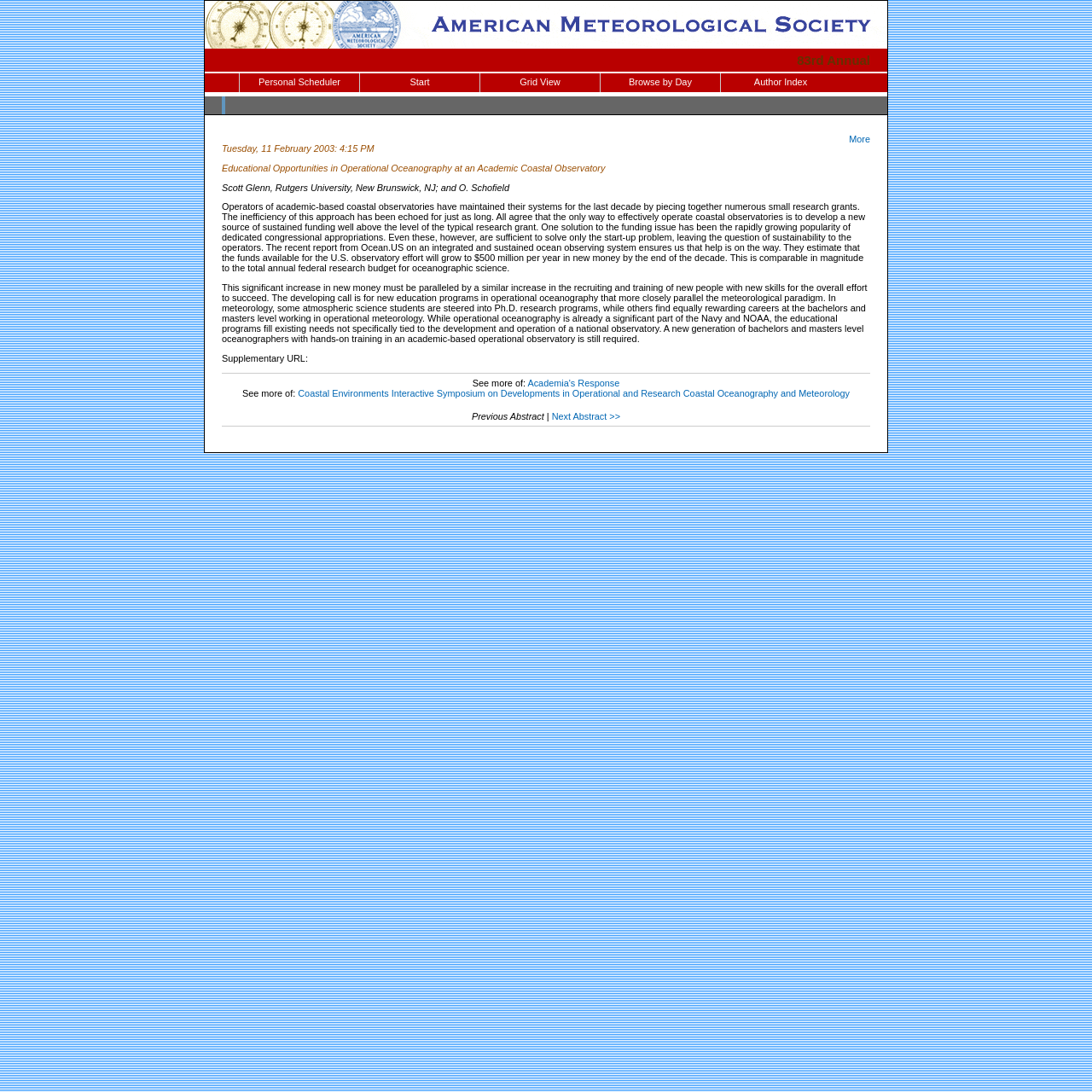Determine the bounding box coordinates for the HTML element mentioned in the following description: "Personal Scheduler". The coordinates should be a list of four floats ranging from 0 to 1, represented as [left, top, right, bottom].

[0.22, 0.067, 0.329, 0.084]